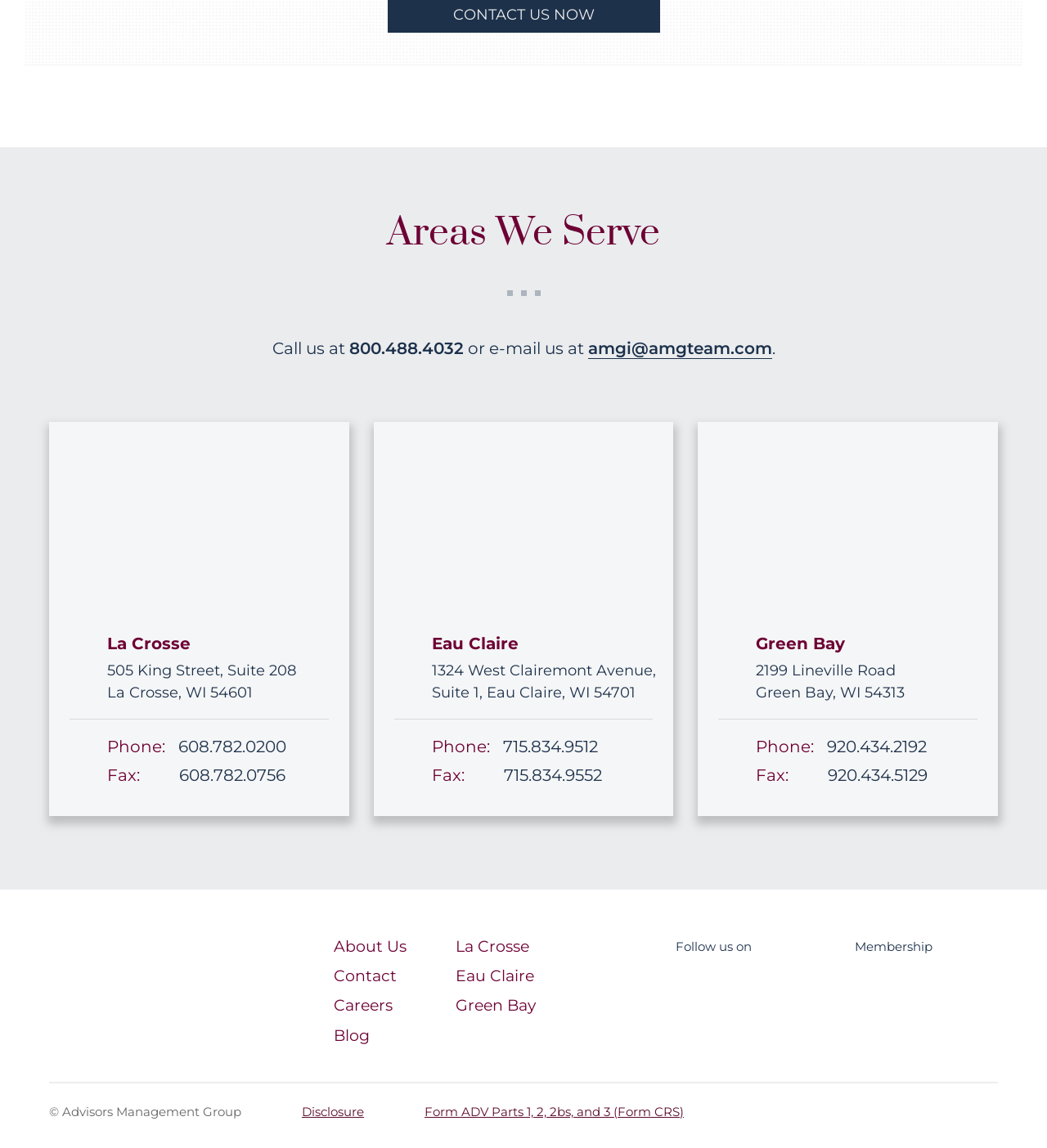Specify the bounding box coordinates of the area that needs to be clicked to achieve the following instruction: "Visit the About Us page".

[0.319, 0.816, 0.388, 0.833]